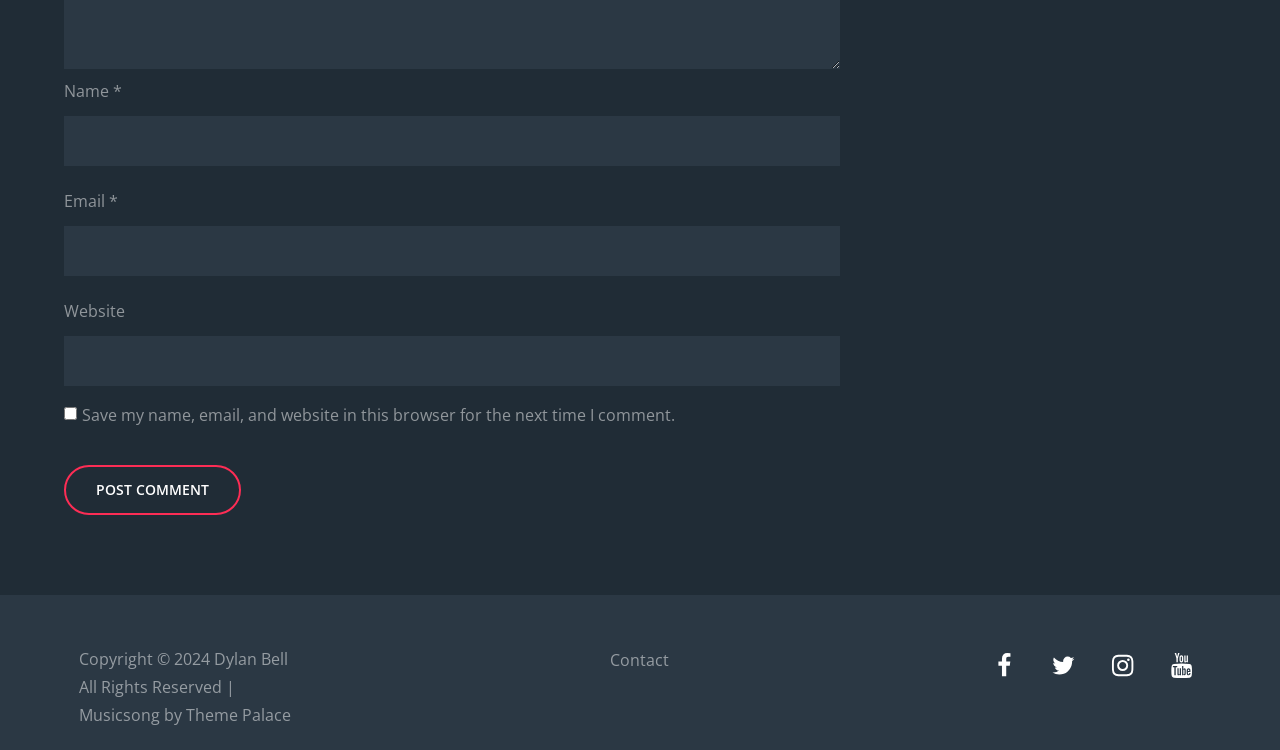Determine the bounding box coordinates for the region that must be clicked to execute the following instruction: "Visit the contact page".

[0.477, 0.866, 0.523, 0.895]